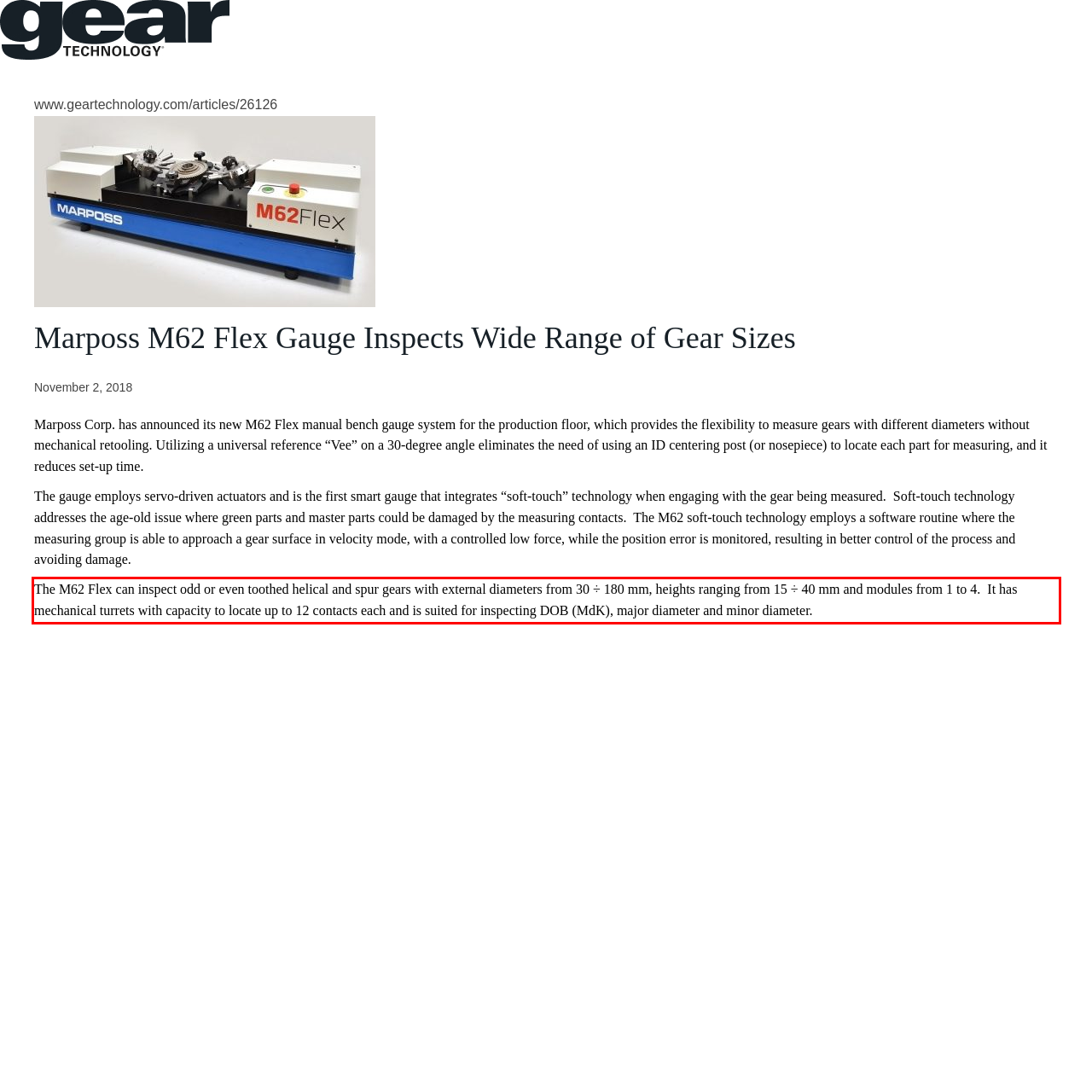Within the provided webpage screenshot, find the red rectangle bounding box and perform OCR to obtain the text content.

The M62 Flex can inspect odd or even toothed helical and spur gears with external diameters from 30 ÷ 180 mm, heights ranging from 15 ÷ 40 mm and modules from 1 to 4. It has mechanical turrets with capacity to locate up to 12 contacts each and is suited for inspecting DOB (MdK), major diameter and minor diameter.